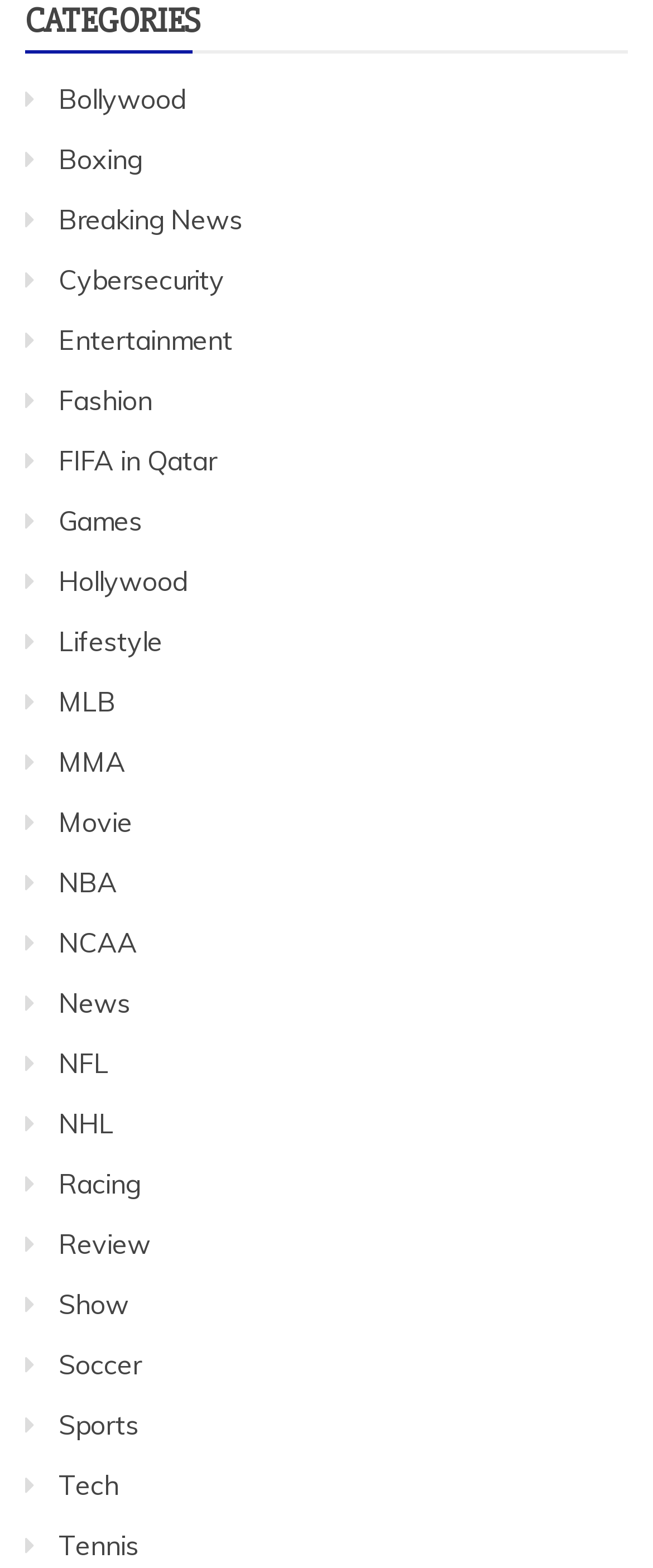Please answer the following question using a single word or phrase: What is the last category listed?

Tennis